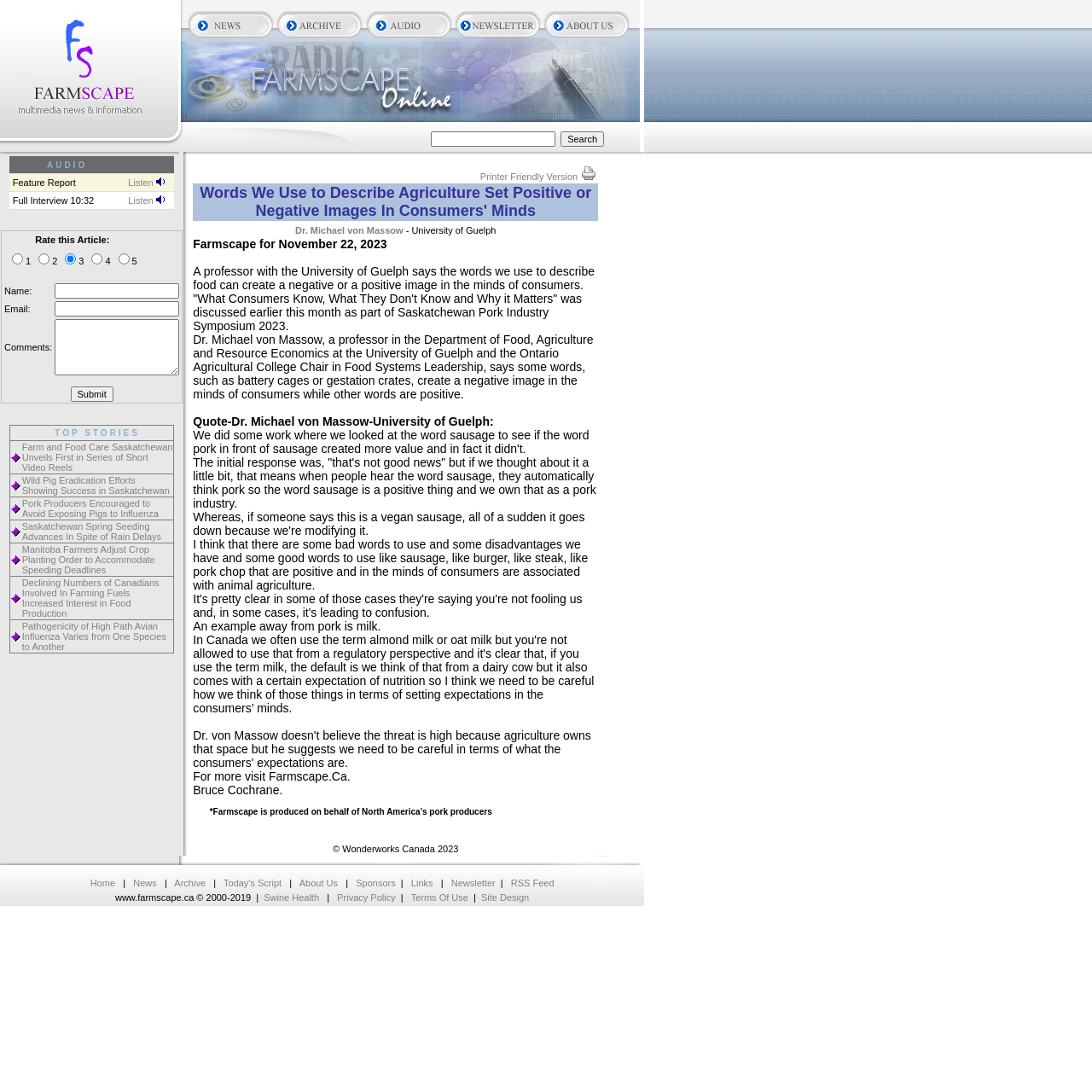Specify the bounding box coordinates of the area to click in order to follow the given instruction: "Rate this article."

[0.004, 0.214, 0.129, 0.225]